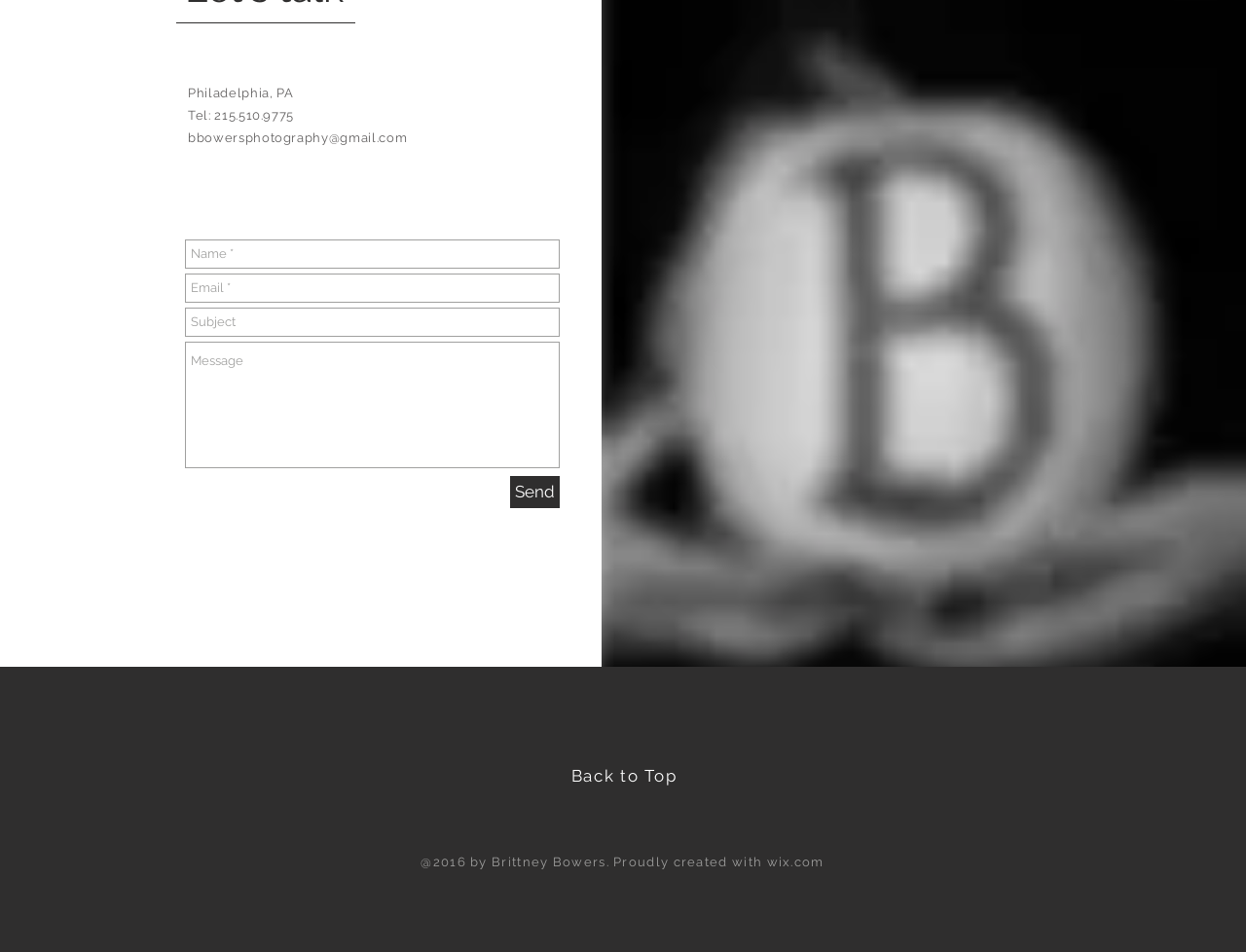Respond to the following question using a concise word or phrase: 
What is the email address mentioned on the webpage?

bbowersphotography@gmail.com